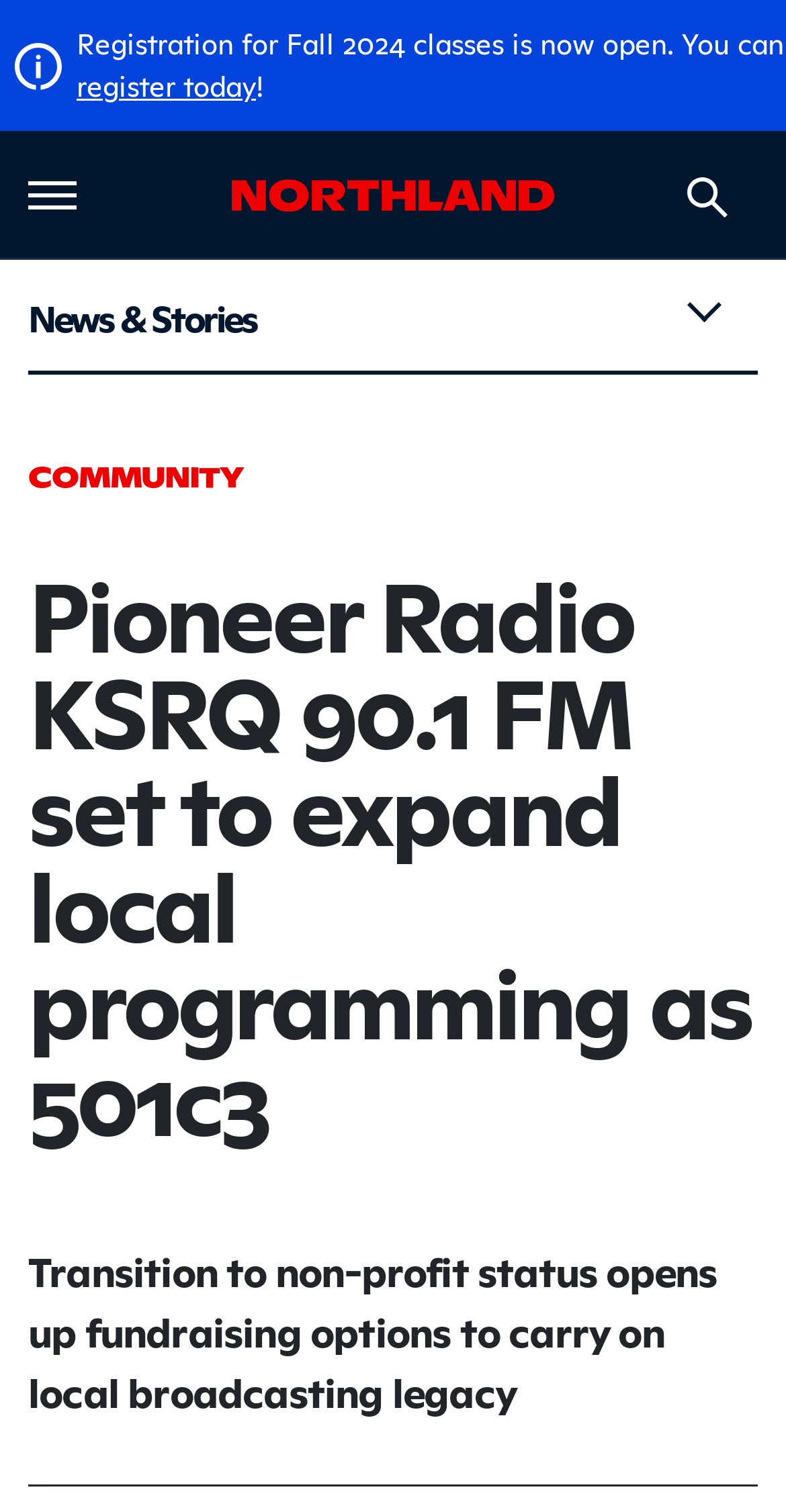Locate the UI element that matches the description News & Stories in the webpage screenshot. Return the bounding box coordinates in the format (top-left x, top-left y, bottom-right x, bottom-right y), with values ranging from 0 to 1.

[0.036, 0.187, 0.326, 0.232]